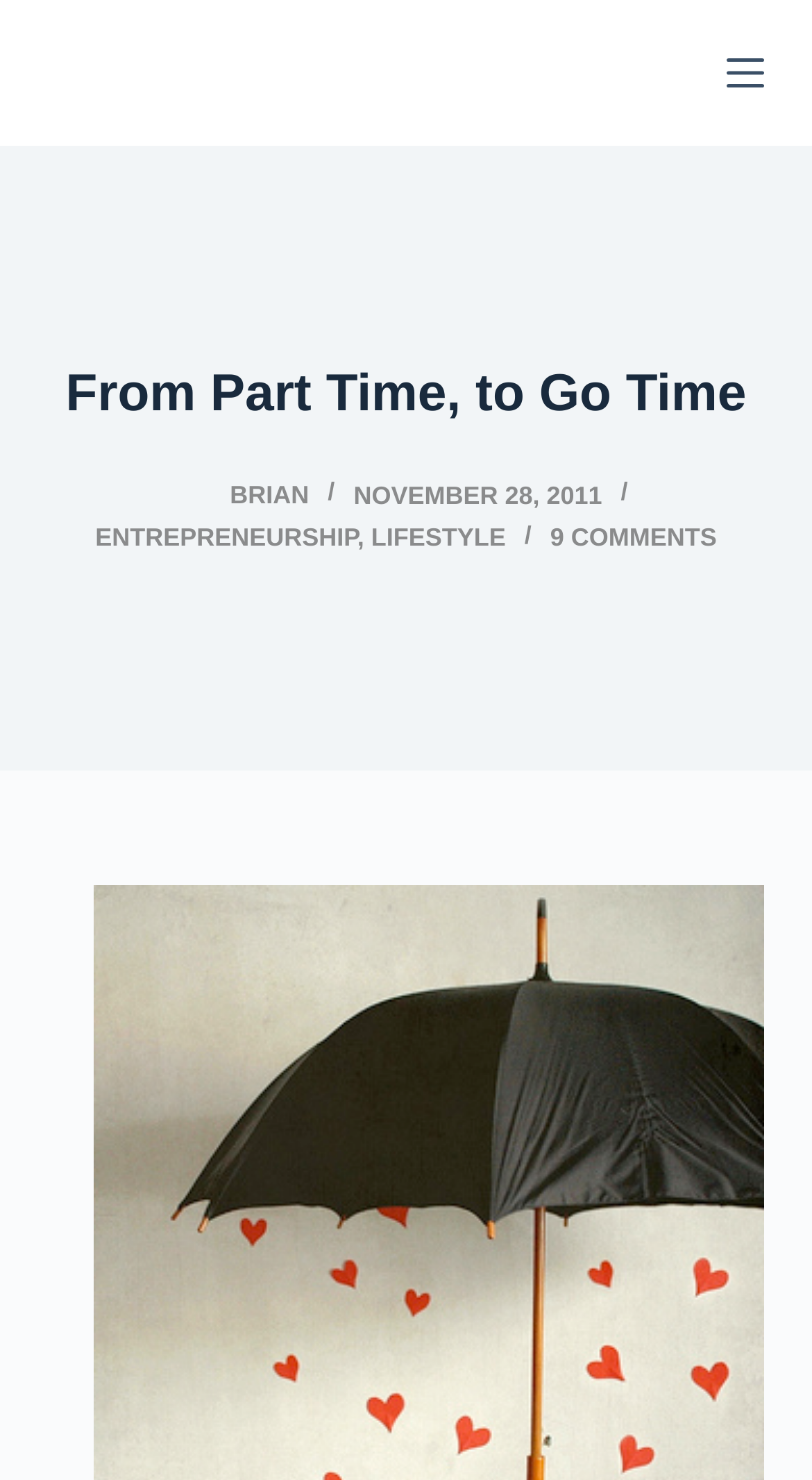Determine the main headline of the webpage and provide its text.

From Part Time, to Go Time